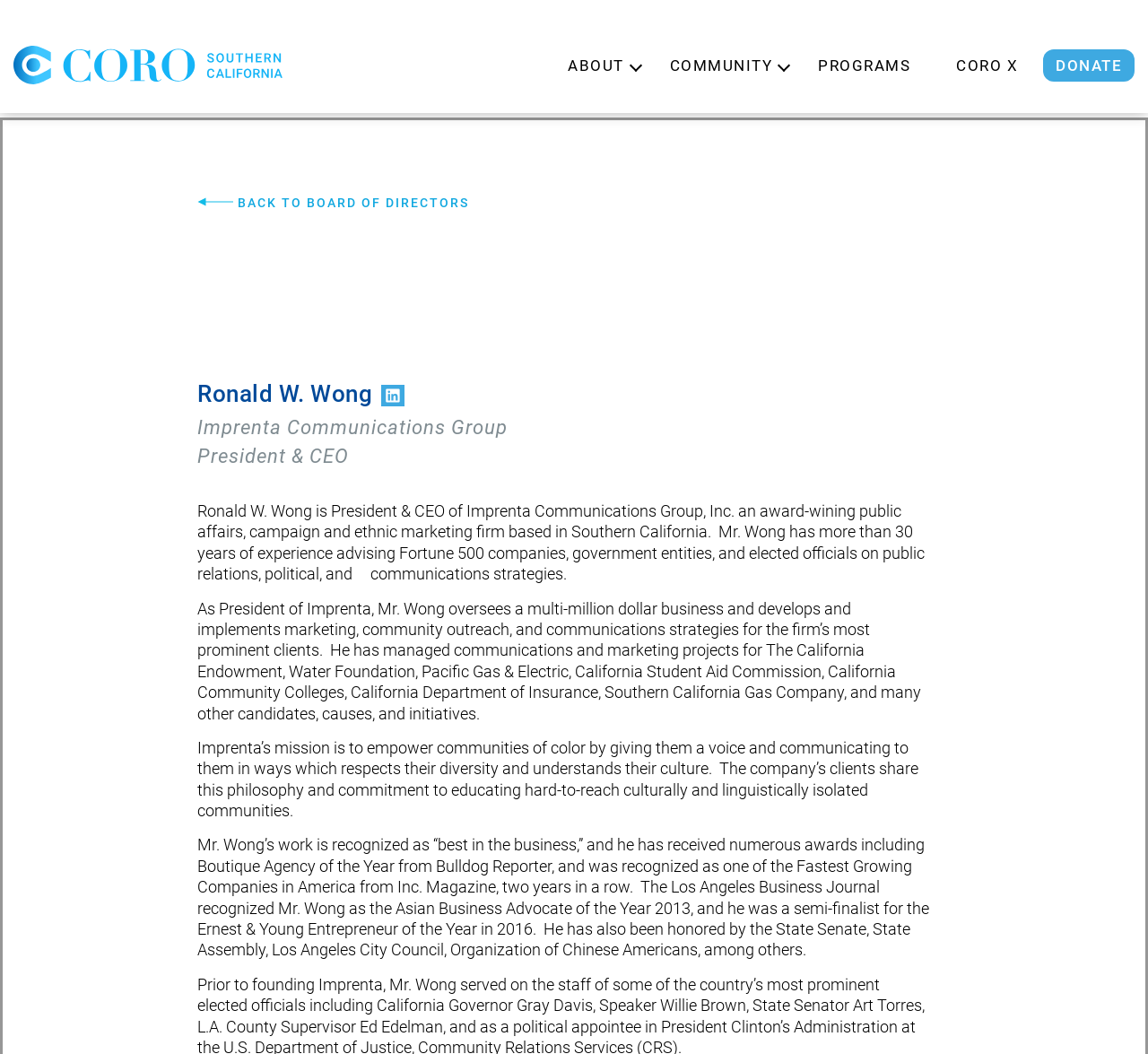What is the name of the company Ronald W. Wong works for? Using the information from the screenshot, answer with a single word or phrase.

Imprenta Communications Group, Inc.